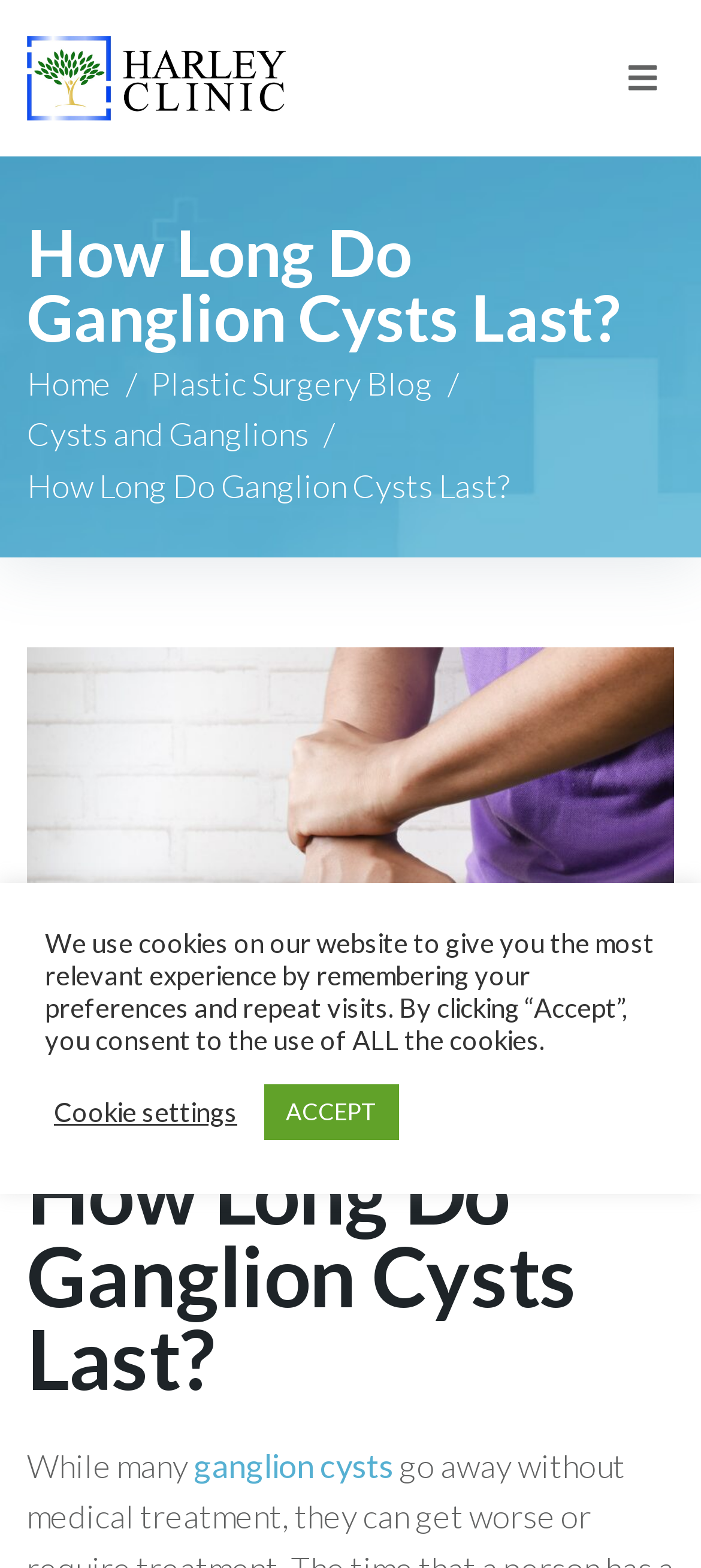Show the bounding box coordinates of the element that should be clicked to complete the task: "Read the 'Cysts and Ganglions' page".

[0.038, 0.264, 0.441, 0.289]